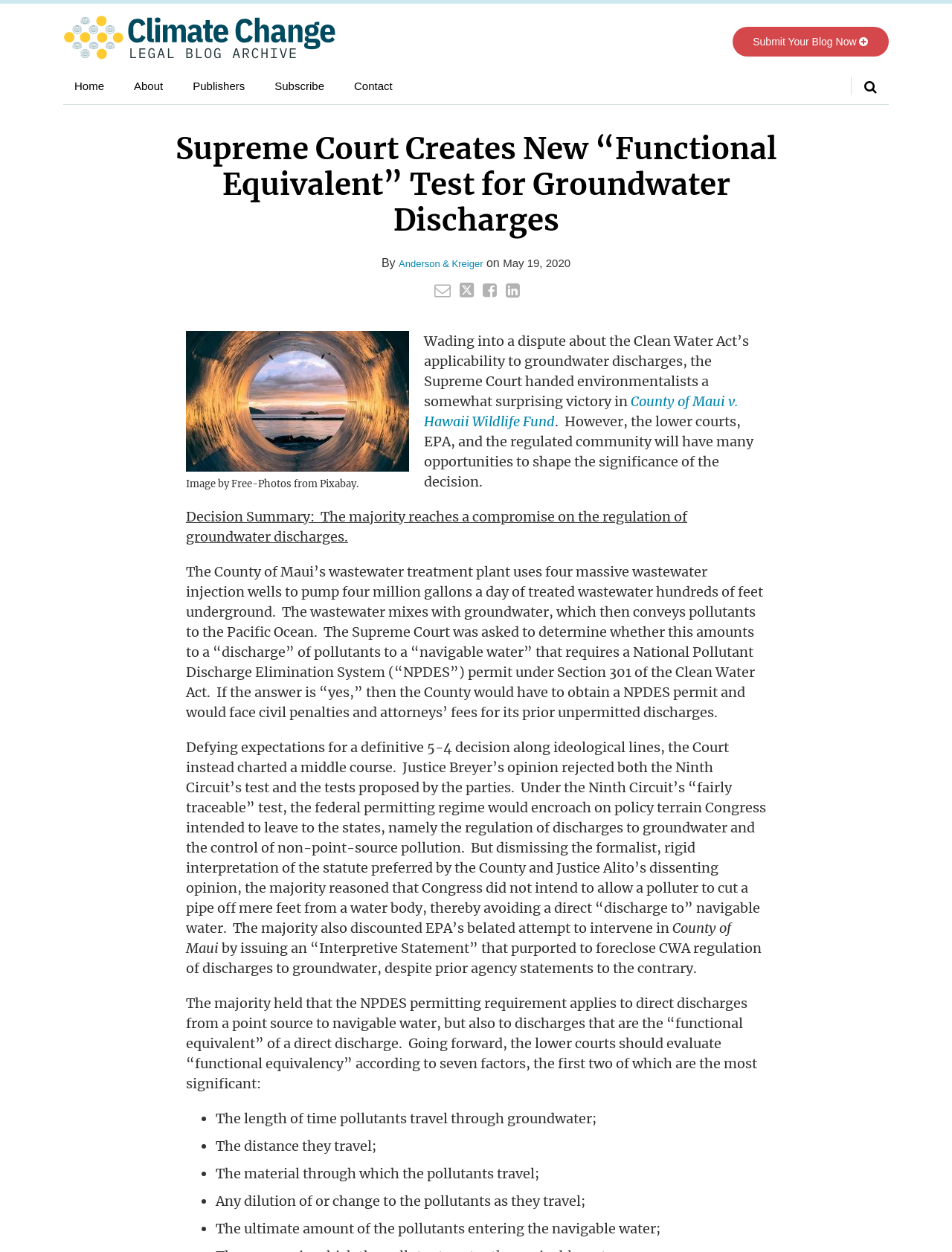Observe the image and answer the following question in detail: What is the topic of this post?

I determined the answer by reading the title of the post, which mentions the Clean Water Act, and the content of the post, which discusses the Supreme Court's decision on the Act's applicability to groundwater discharges.